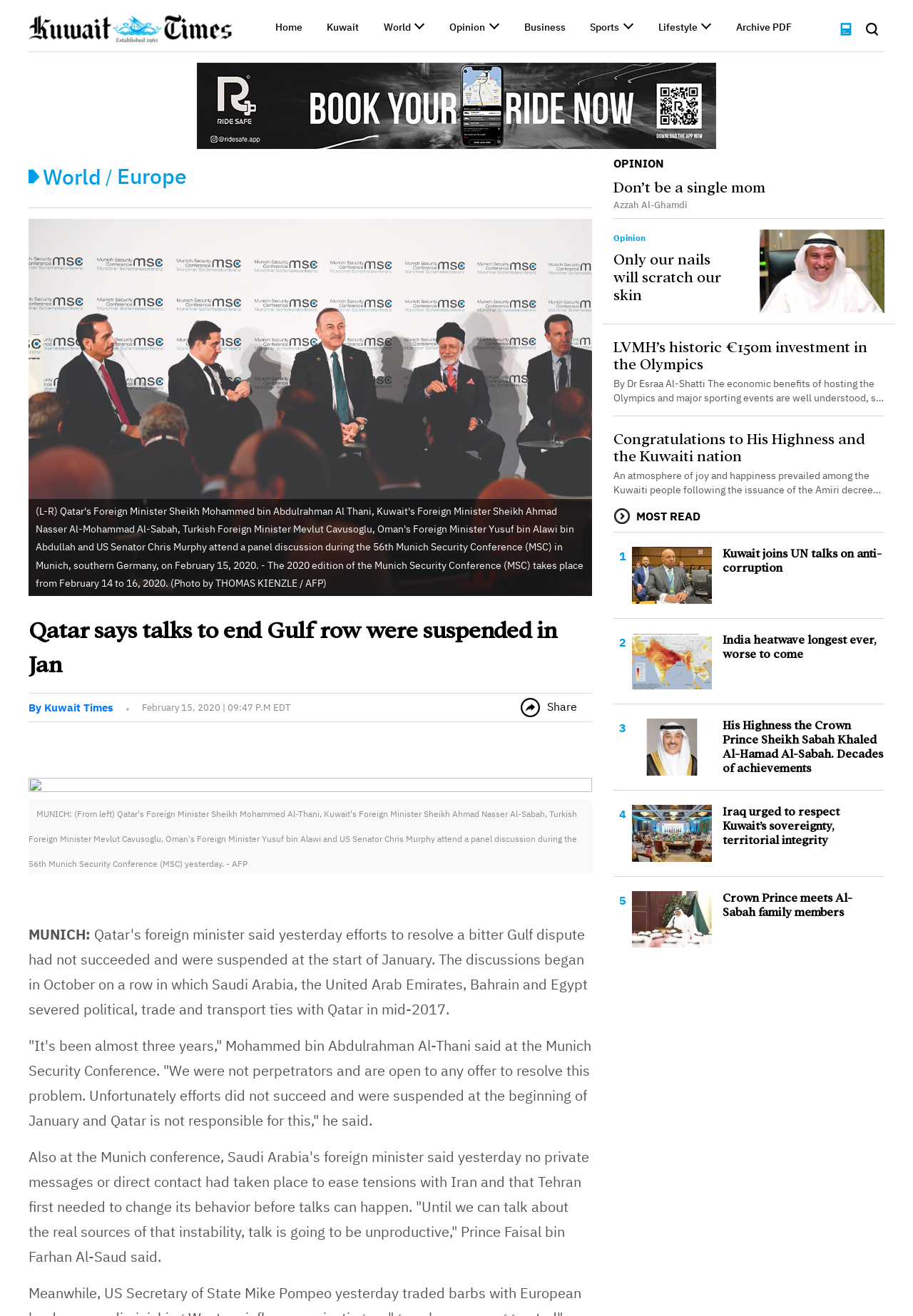What is the topic of the article?
With the help of the image, please provide a detailed response to the question.

I found the answer by reading the text in the article, specifically the sentence 'Qatar says talks to end Gulf row were suspended in Jan' which mentions the topic of the article.